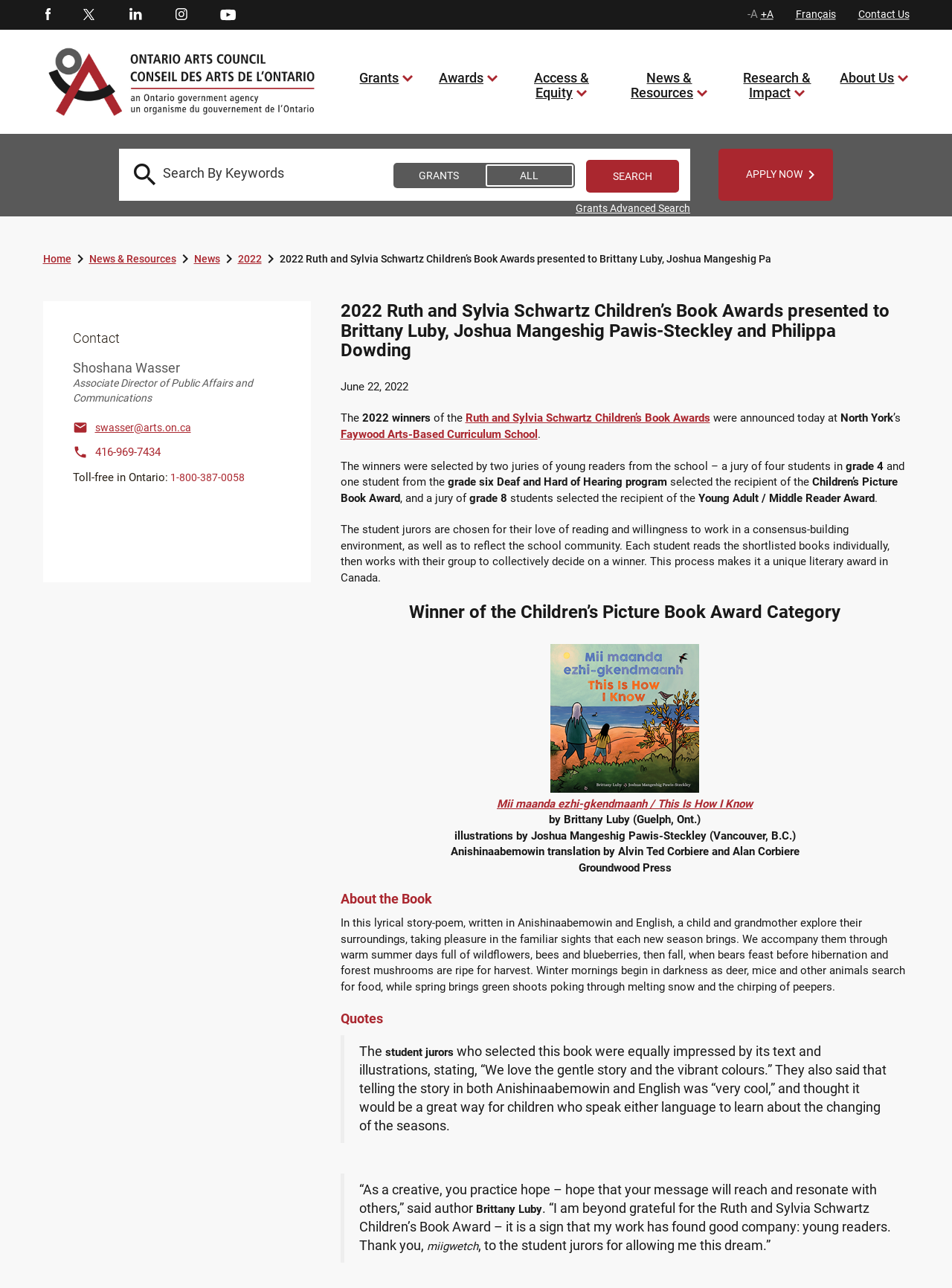What is the name of the award presented to Brittany Luby?
Please look at the screenshot and answer in one word or a short phrase.

Ruth and Sylvia Schwartz Children’s Book Awards